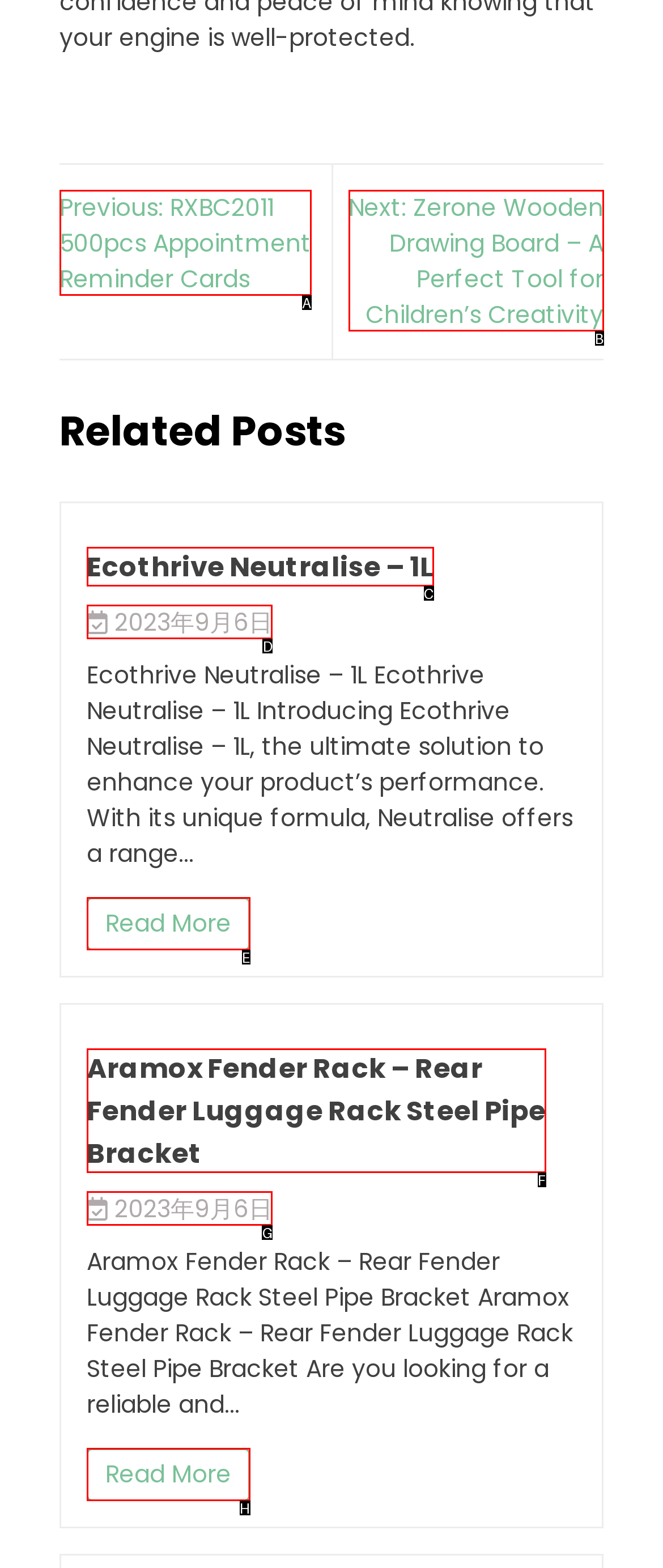Match the HTML element to the given description: Ecothrive Neutralise – 1L
Indicate the option by its letter.

C